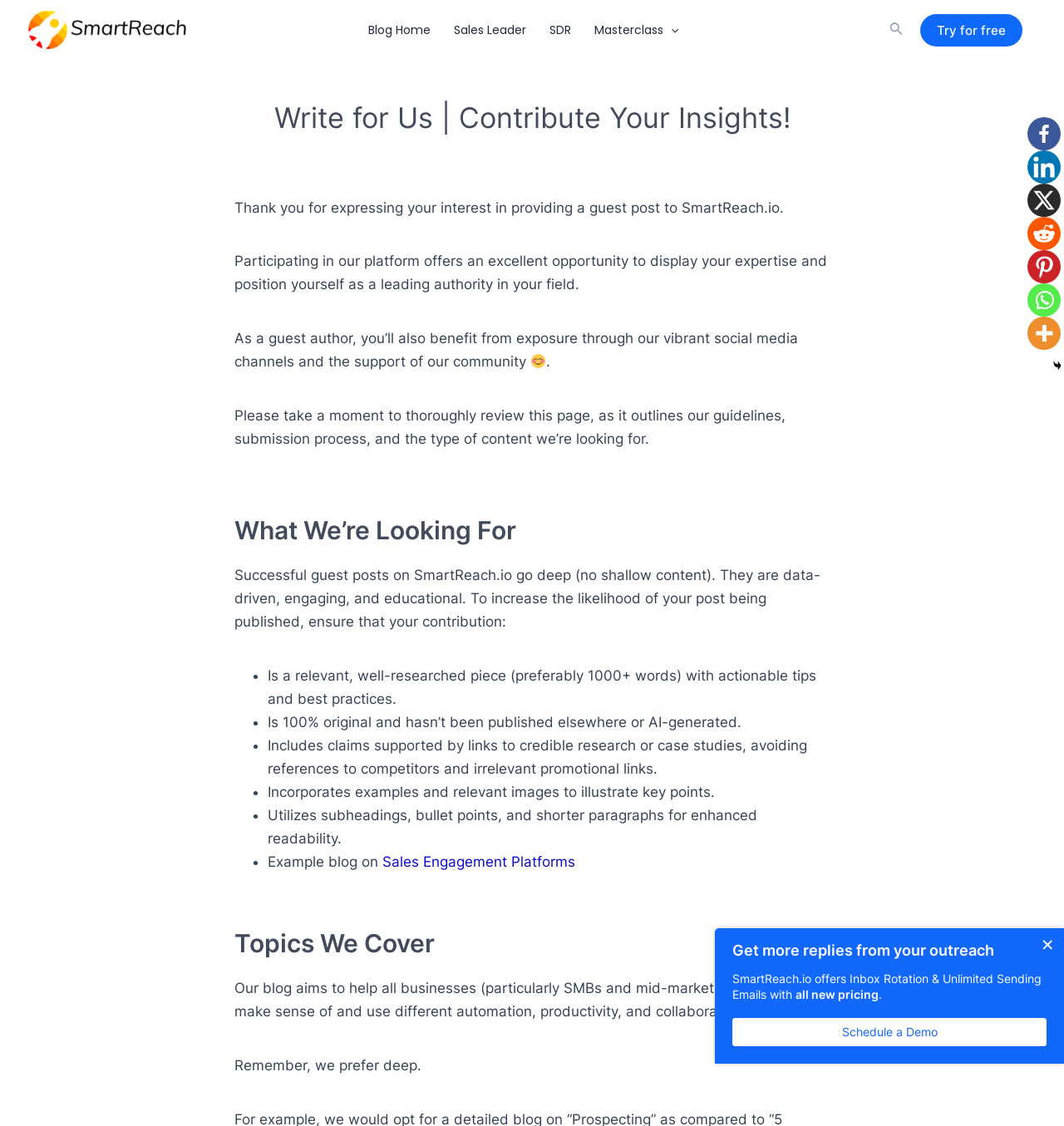Predict the bounding box of the UI element based on the description: "parent_node: Masterclass aria-label="Menu Toggle"". The coordinates should be four float numbers between 0 and 1, formatted as [left, top, right, bottom].

[0.624, 0.006, 0.638, 0.047]